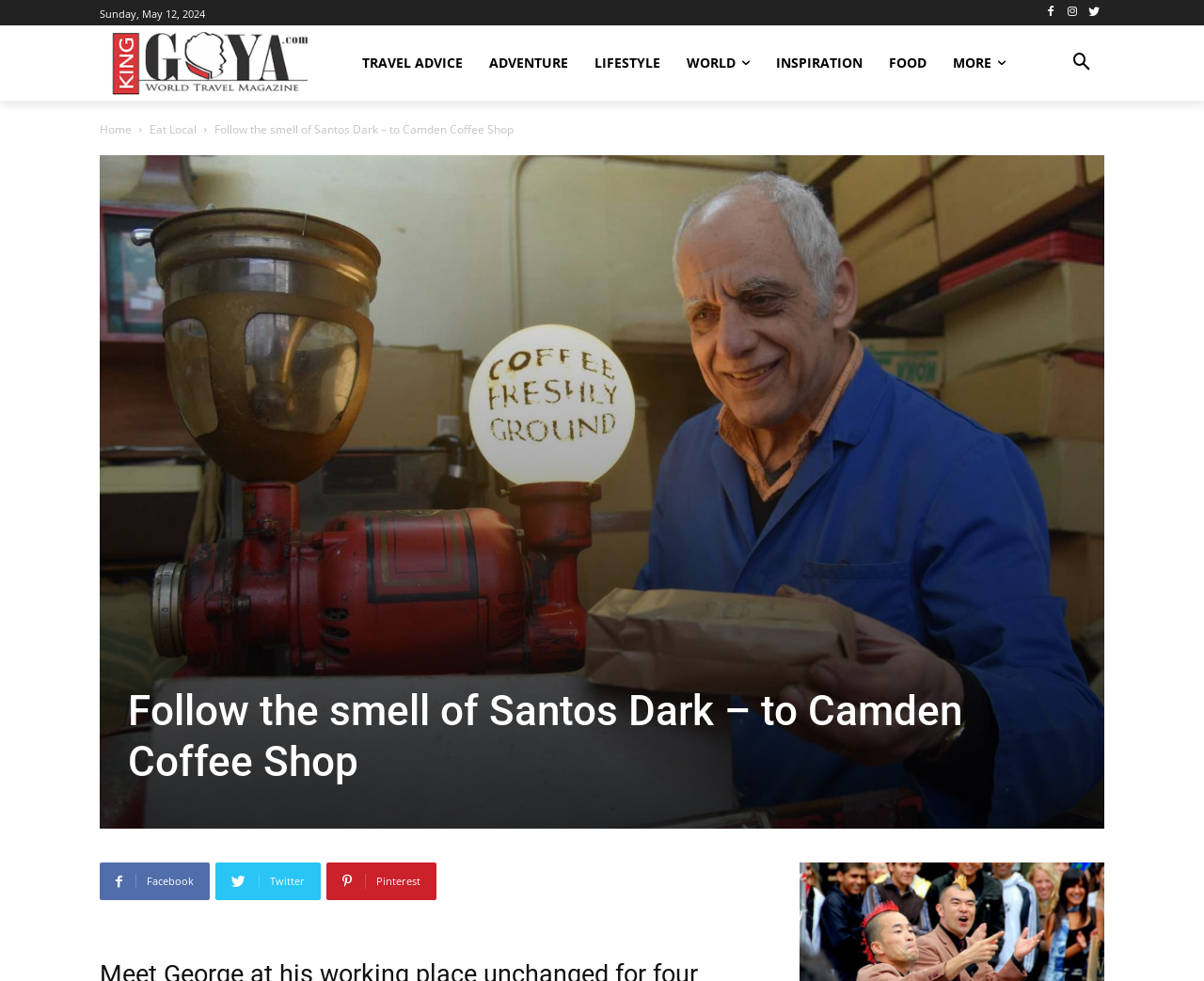For the given element description Adventure, determine the bounding box coordinates of the UI element. The coordinates should follow the format (top-left x, top-left y, bottom-right x, bottom-right y) and be within the range of 0 to 1.

[0.395, 0.026, 0.483, 0.103]